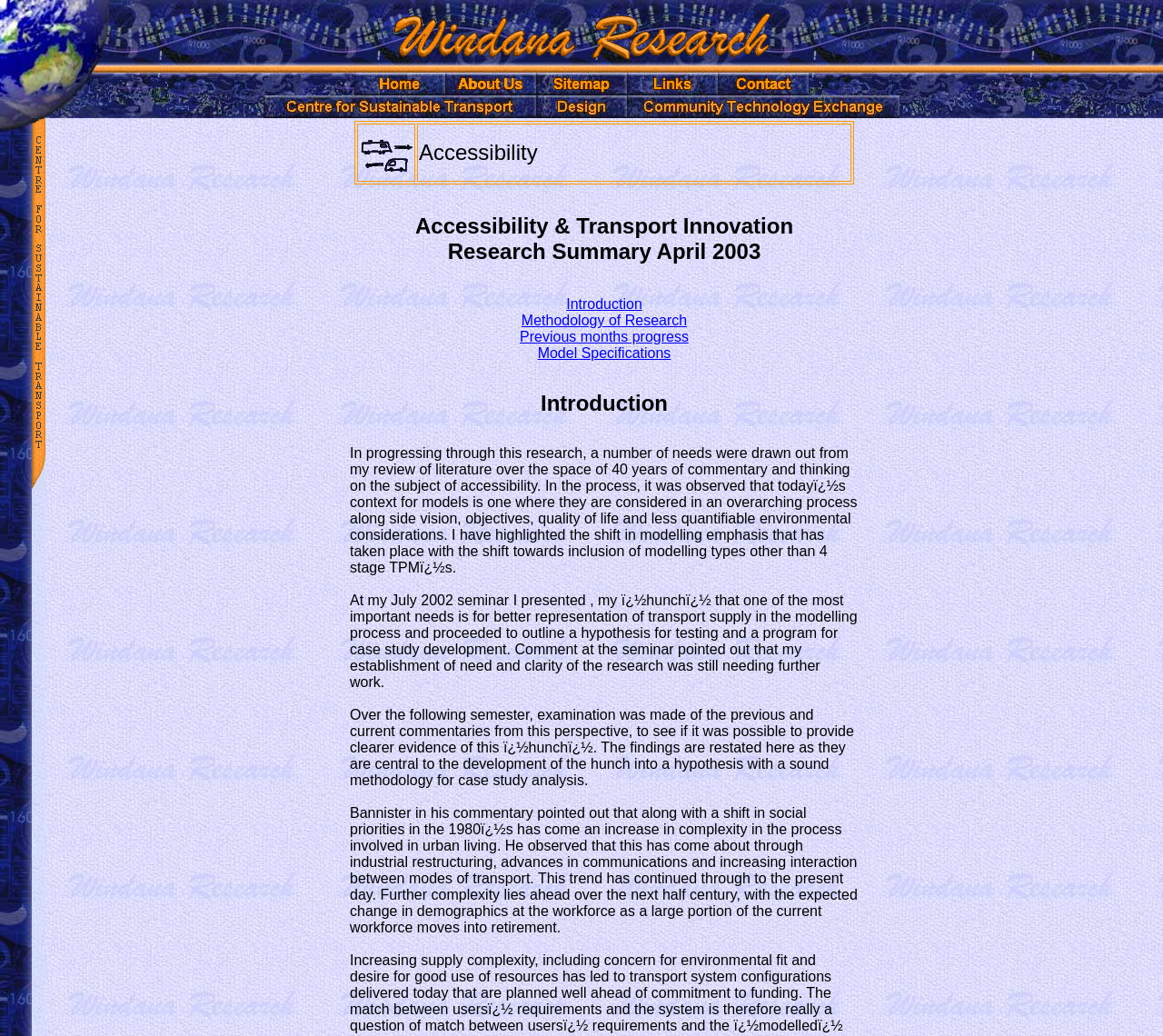Identify the bounding box coordinates of the clickable region required to complete the instruction: "Click the Home link". The coordinates should be given as four float numbers within the range of 0 and 1, i.e., [left, top, right, bottom].

[0.326, 0.073, 0.361, 0.088]